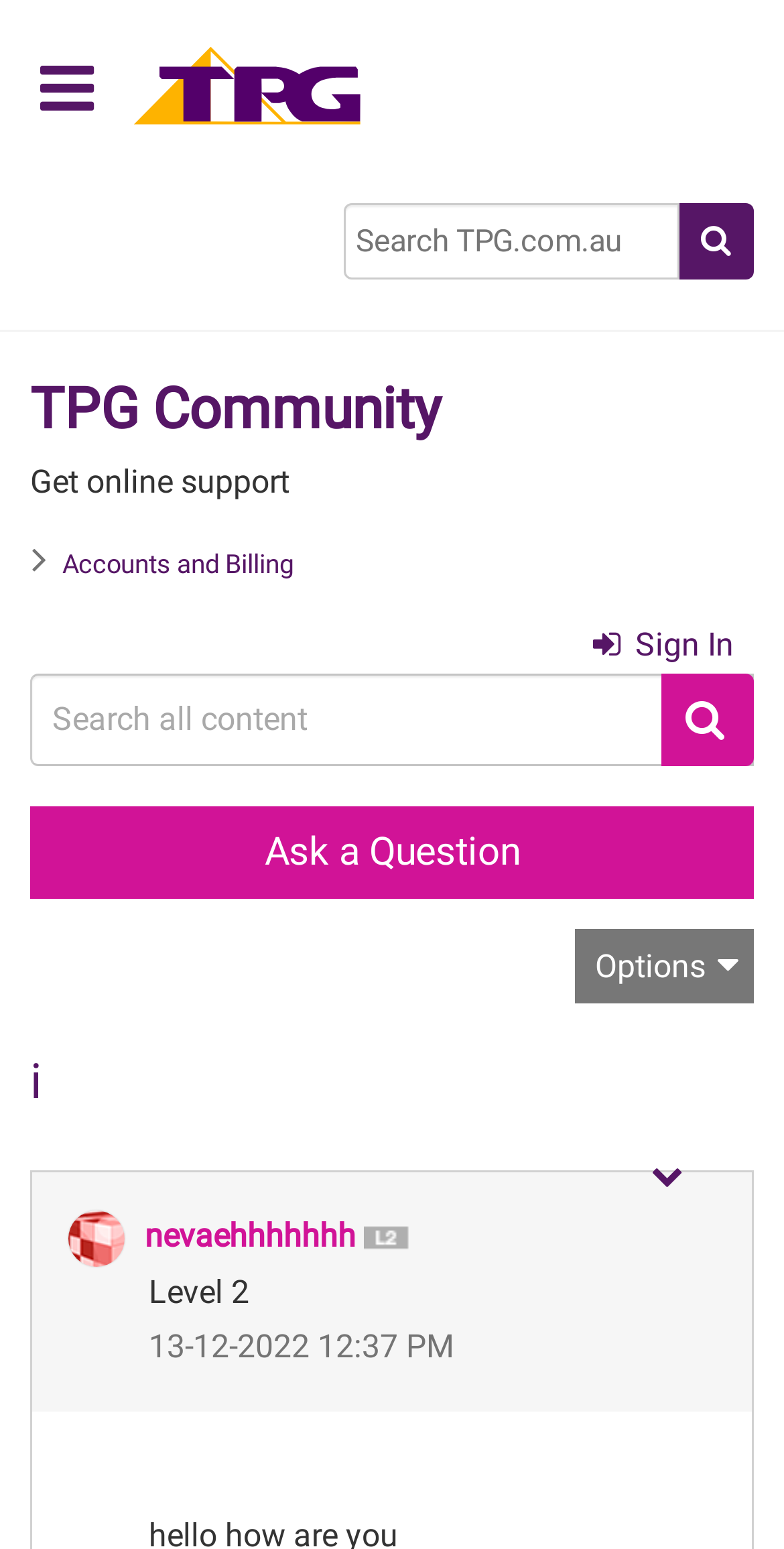Pinpoint the bounding box coordinates of the area that must be clicked to complete this instruction: "View profile of nevaehhhhhhh".

[0.185, 0.786, 0.454, 0.81]